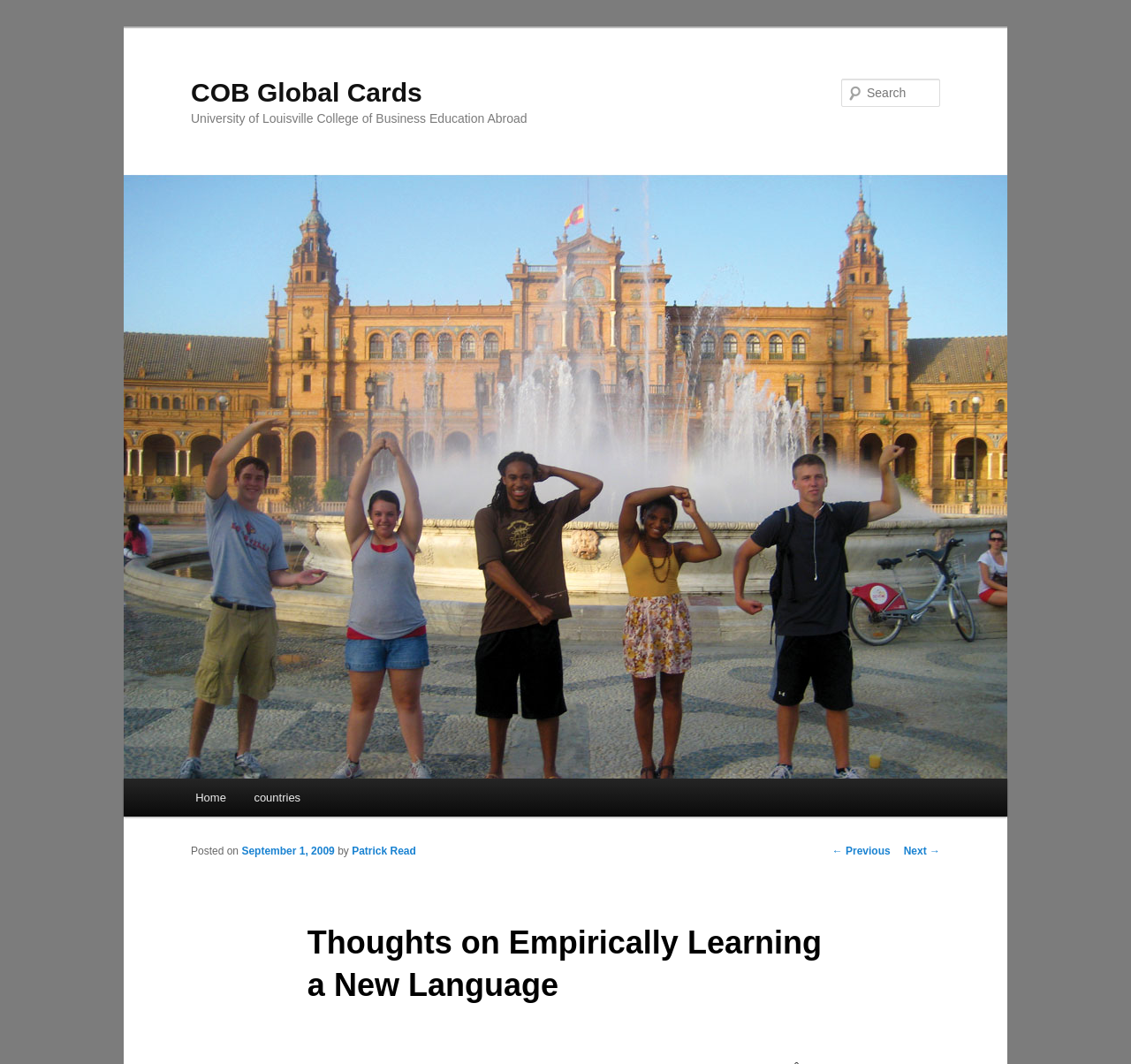Answer the question using only one word or a concise phrase: What is the main topic of the post?

Learning a New Language